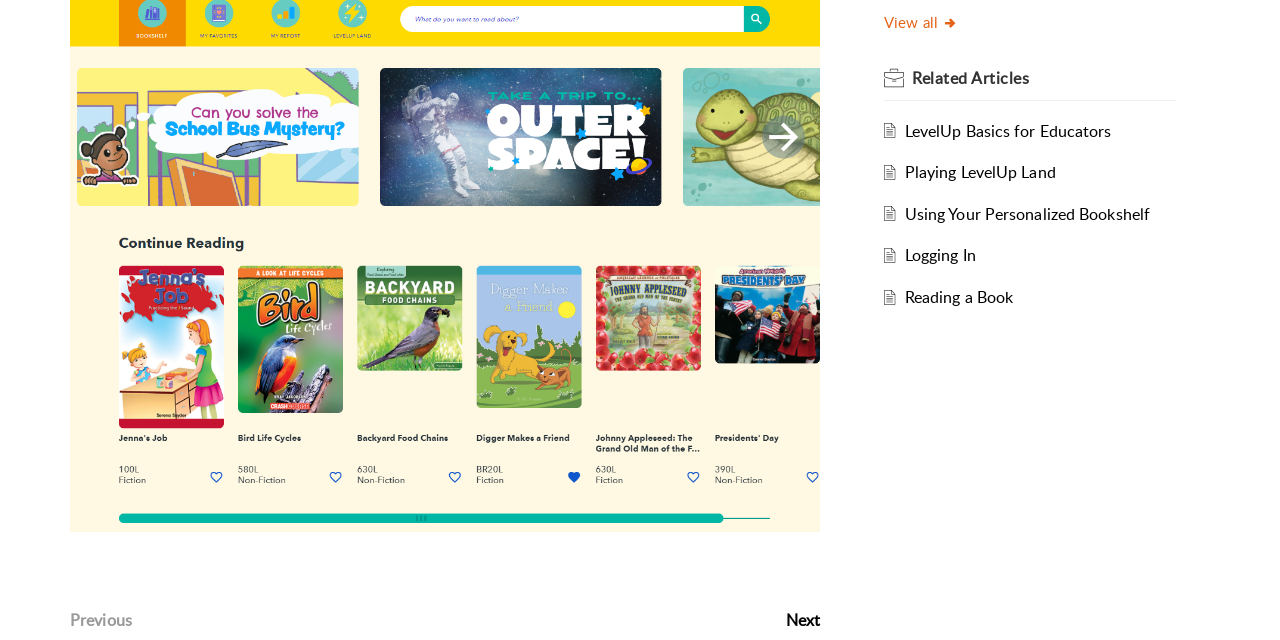Extract the bounding box of the UI element described as: "Playing LevelUp Land".

[0.707, 0.252, 0.825, 0.286]